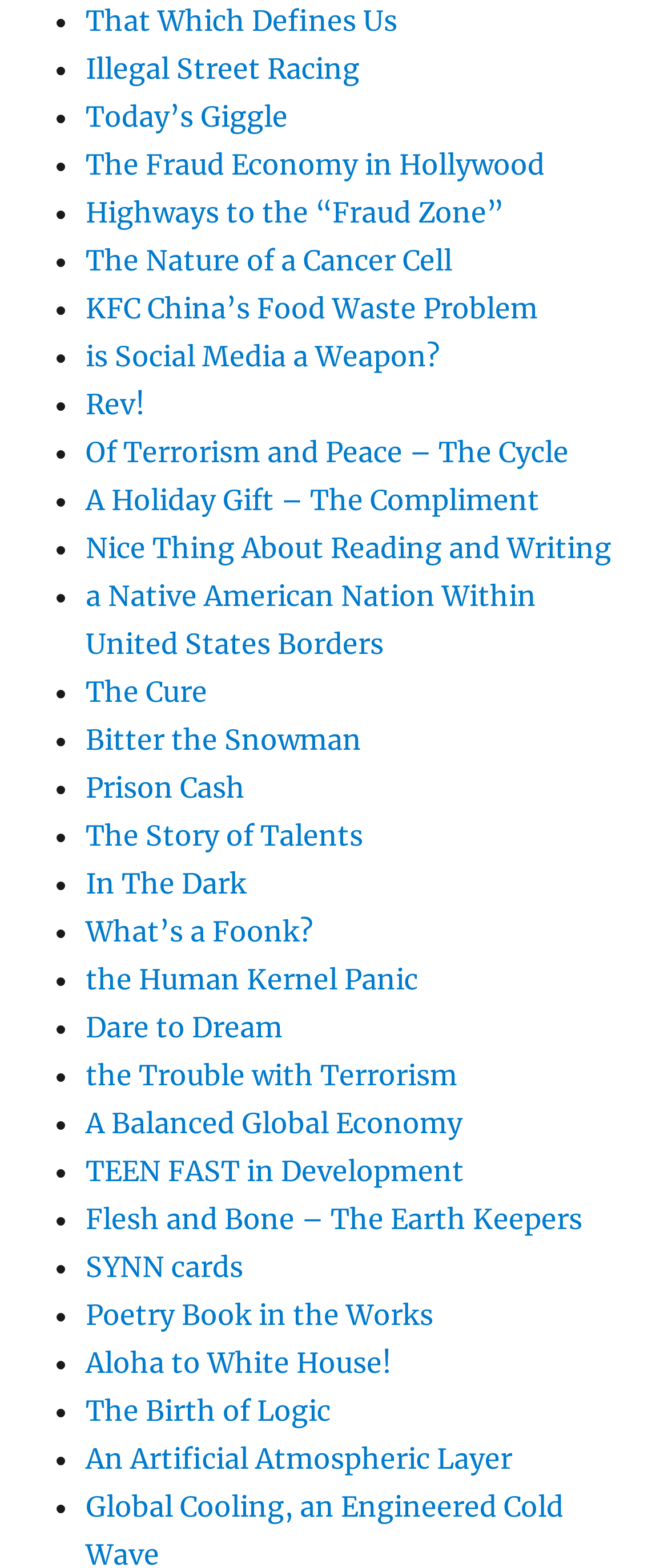Please find the bounding box coordinates of the element that you should click to achieve the following instruction: "Explore 'A Holiday Gift – The Compliment'". The coordinates should be presented as four float numbers between 0 and 1: [left, top, right, bottom].

[0.128, 0.308, 0.808, 0.33]